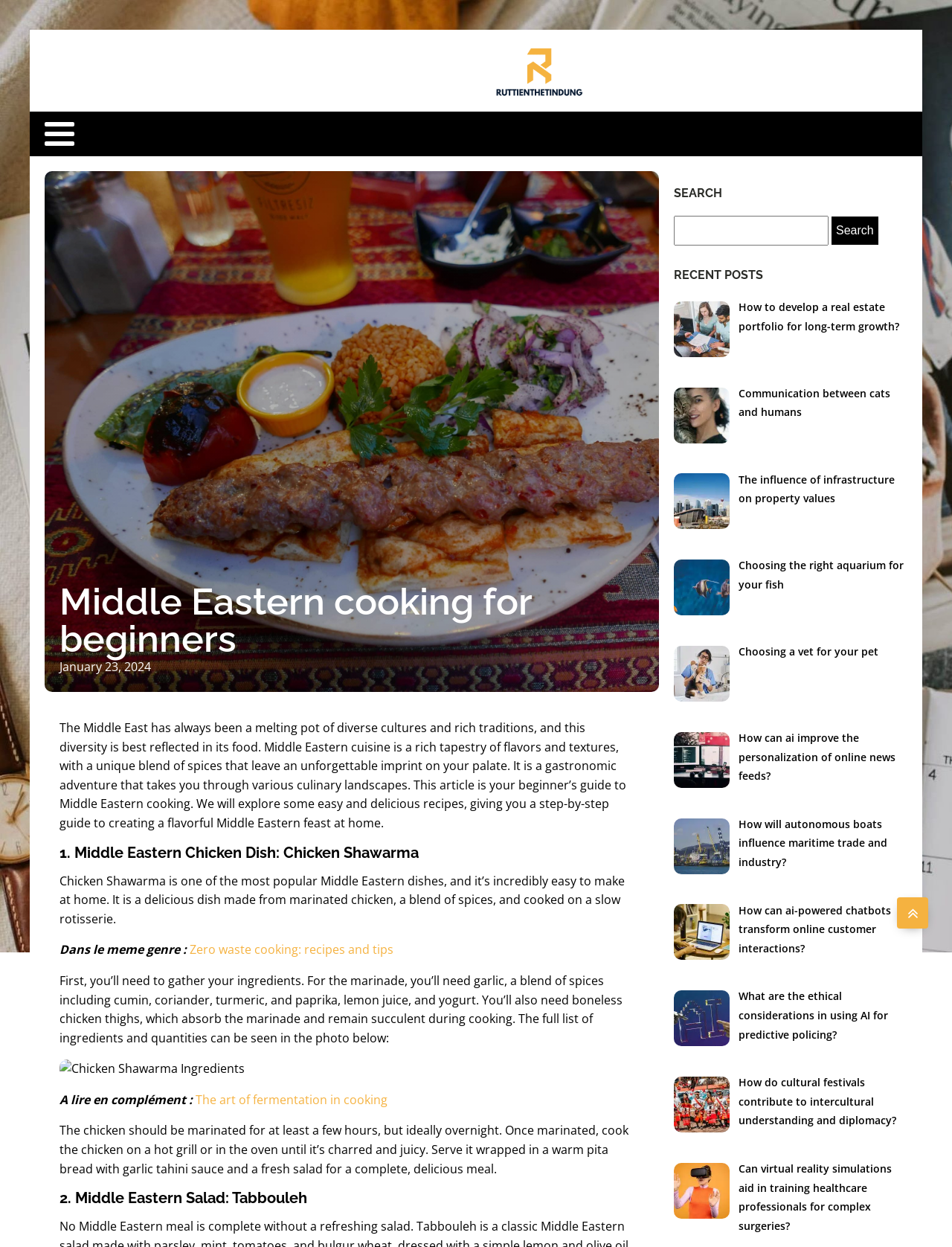Analyze the image and give a detailed response to the question:
What is the name of the salad recipe mentioned after Chicken Shawarma?

The salad recipe mentioned after Chicken Shawarma is Tabbouleh, which is described as a Middle Eastern salad.